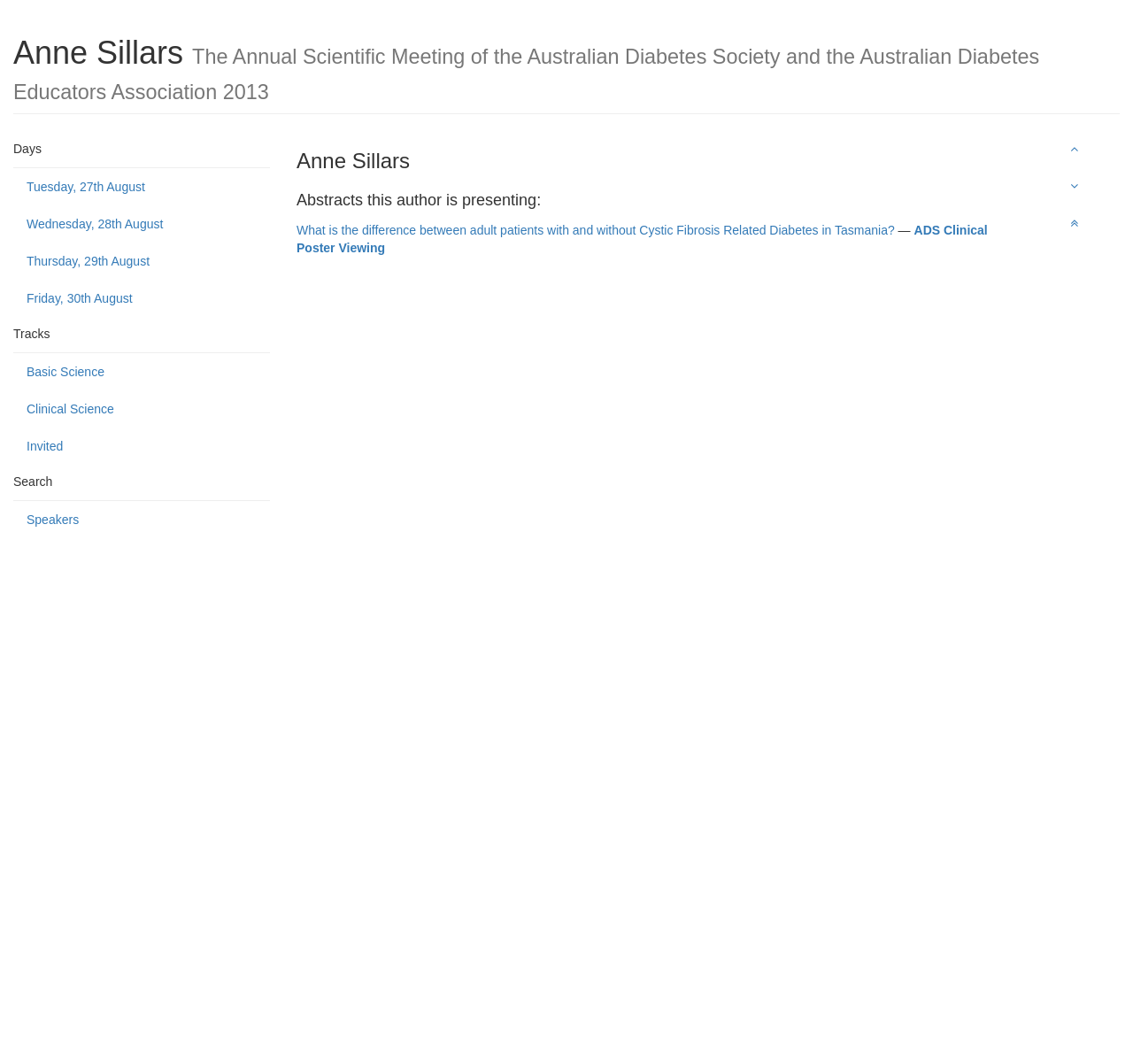Please answer the following question using a single word or phrase: 
What is the topic of the presentation 'What is the difference between adult patients with and without Cystic Fibrosis Related Diabetes in Tasmania?'?

Cystic Fibrosis Related Diabetes